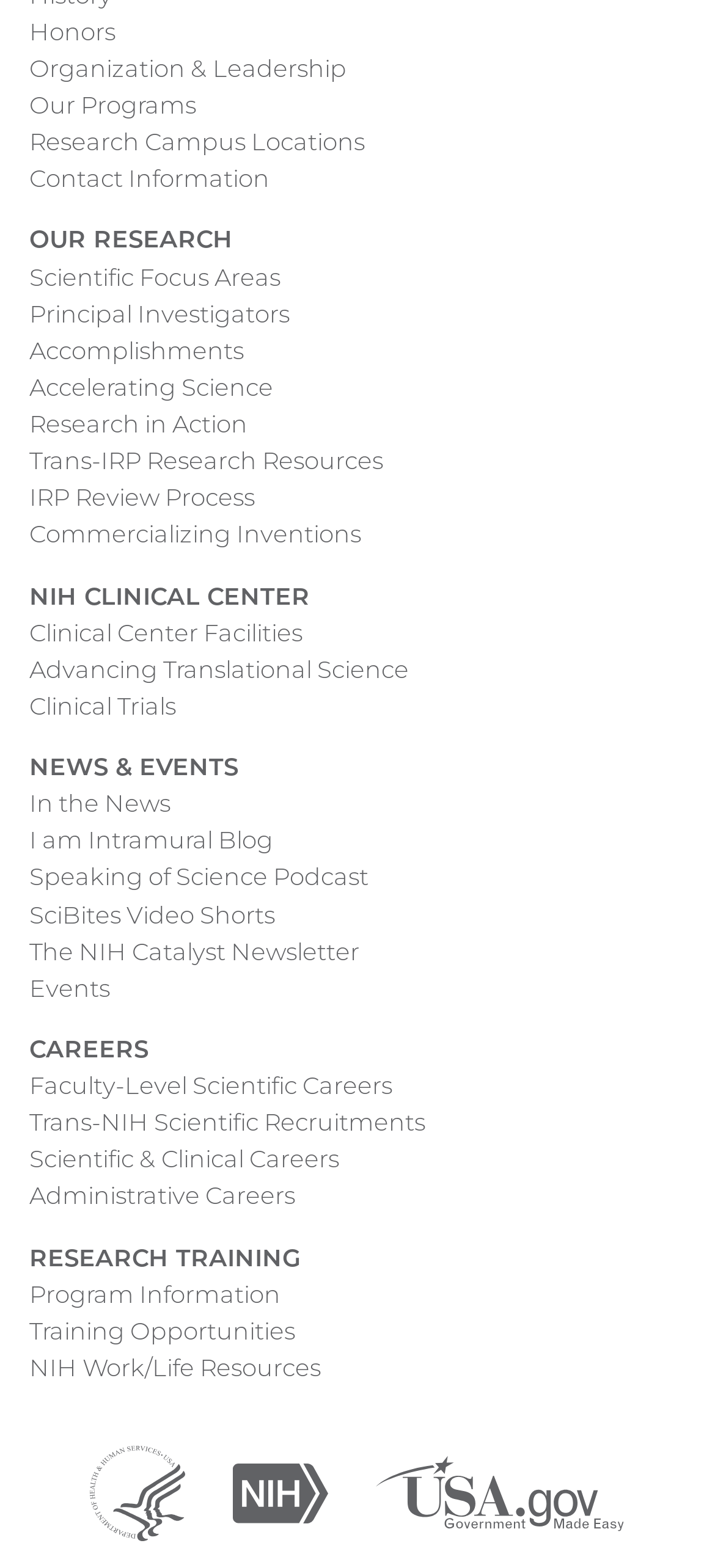Please identify the bounding box coordinates of the region to click in order to complete the given instruction: "View OUR RESEARCH". The coordinates should be four float numbers between 0 and 1, i.e., [left, top, right, bottom].

[0.041, 0.141, 0.326, 0.164]